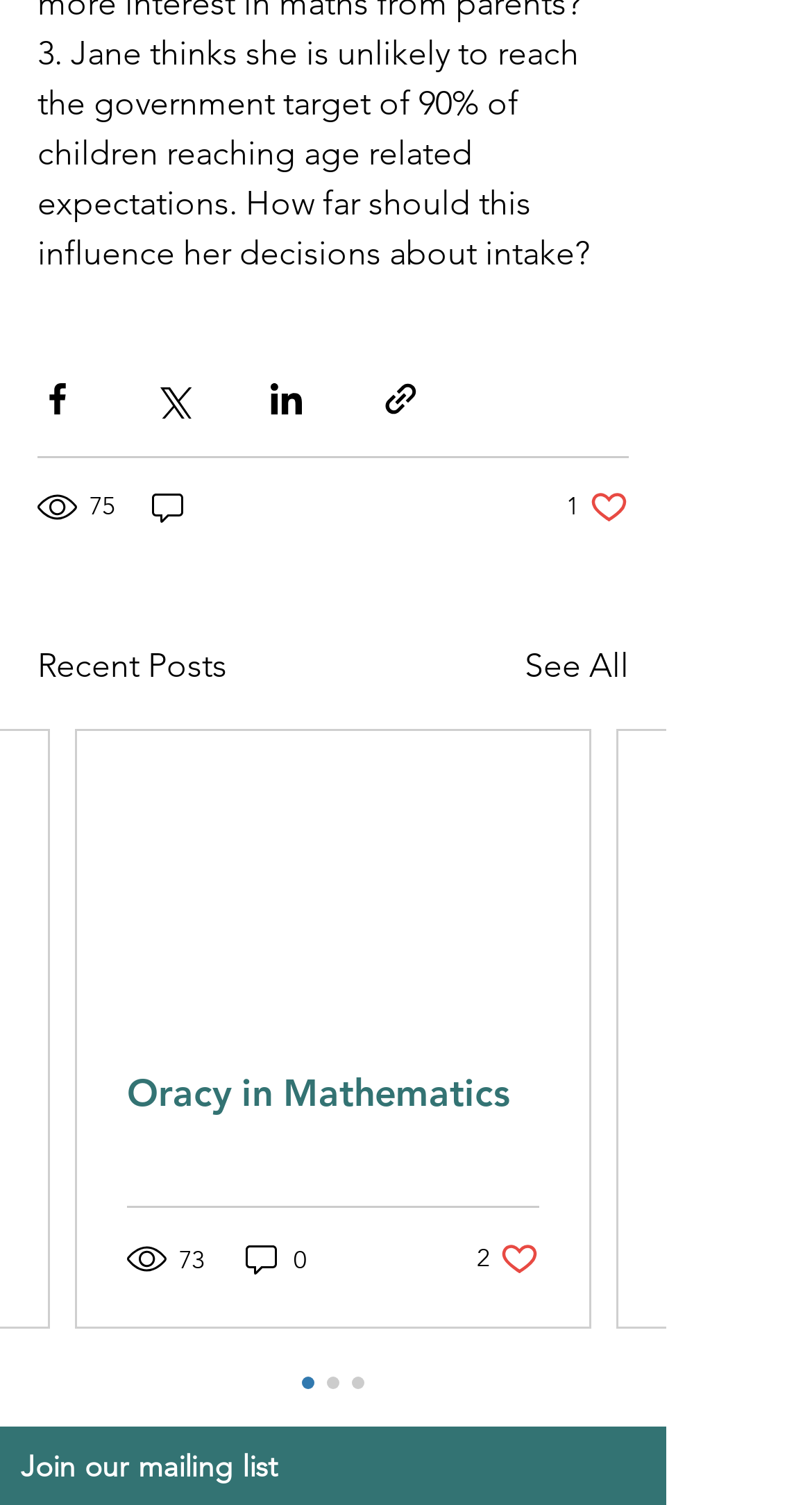Please specify the bounding box coordinates of the element that should be clicked to execute the given instruction: 'Like the post'. Ensure the coordinates are four float numbers between 0 and 1, expressed as [left, top, right, bottom].

[0.697, 0.324, 0.774, 0.35]